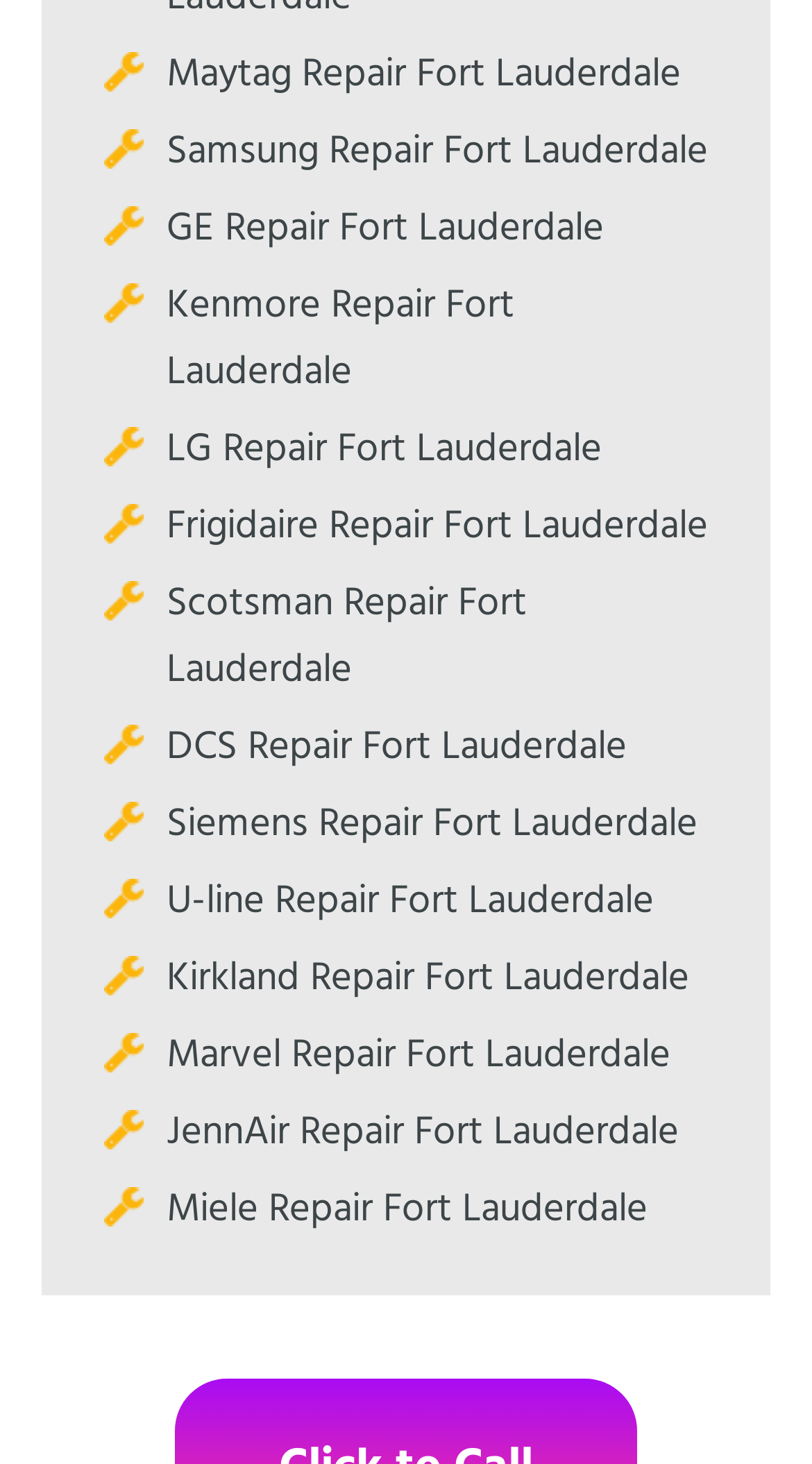Determine the bounding box coordinates for the area that should be clicked to carry out the following instruction: "View LG Repair Fort Lauderdale".

[0.205, 0.286, 0.741, 0.329]